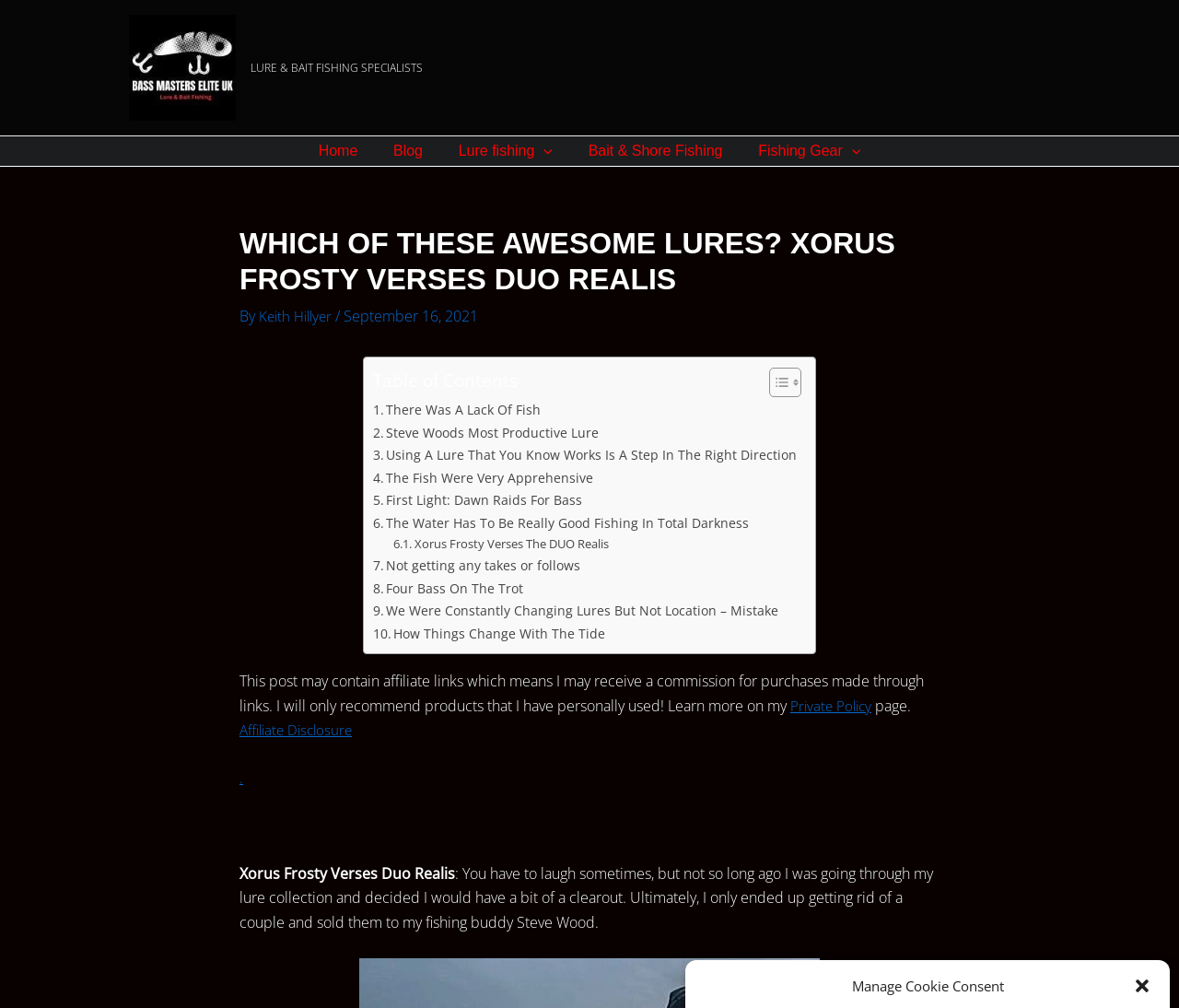Respond to the following question with a brief word or phrase:
What is the date of the article?

September 16, 2021